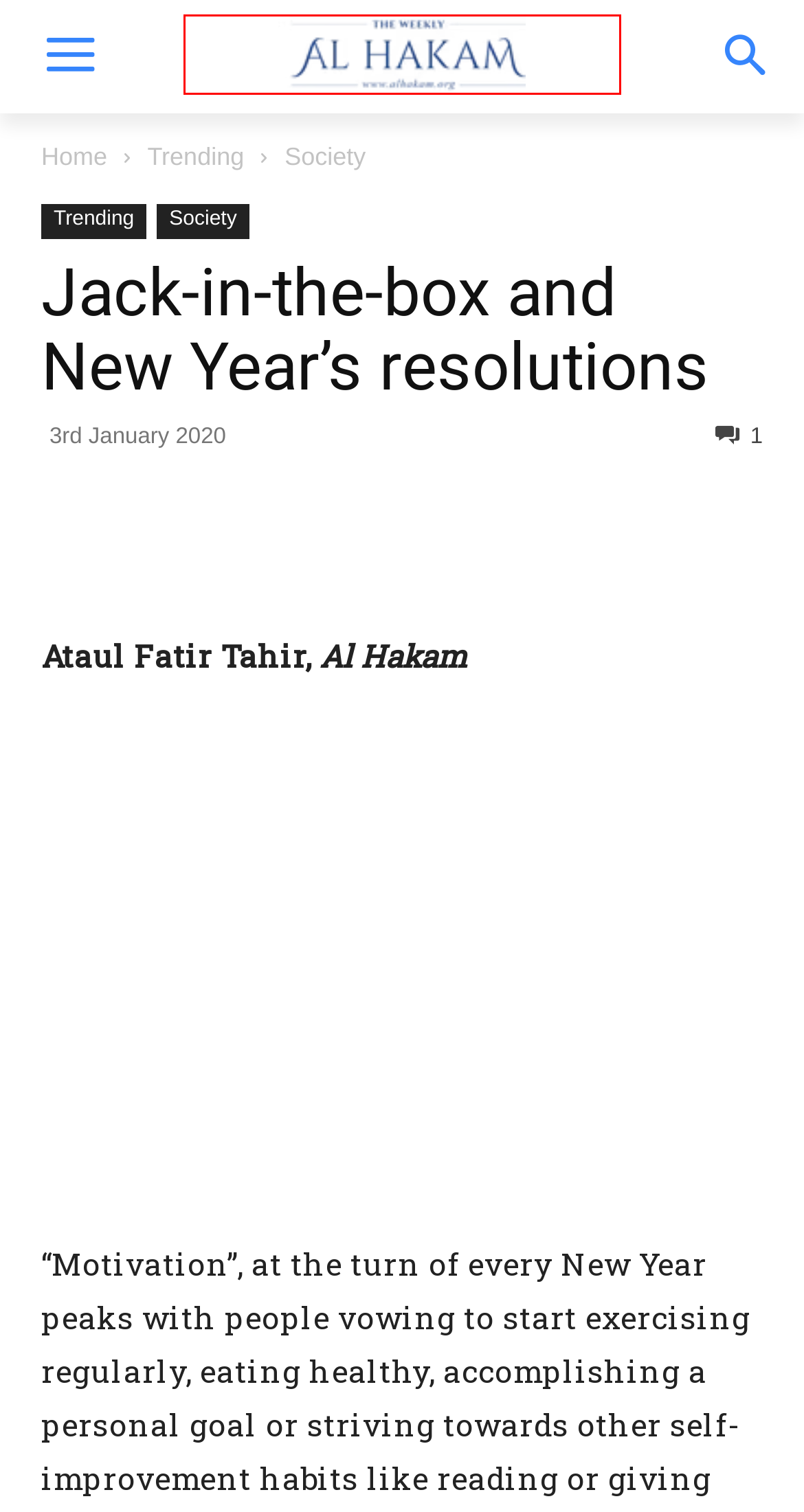Consider the screenshot of a webpage with a red bounding box and select the webpage description that best describes the new page that appears after clicking the element inside the red box. Here are the candidates:
A. Society Archives - Al Hakam
B. Privacy Policy - Al Hakam
C. Trending Archives - Al Hakam
D. In His Own Words Archives - Al Hakam
E. Al Hakam - The Weekly - Al Hakam
F. 15th National Peace Symposium
G. The need for inter-faith dialogue
H. About us - Al Hakam

E